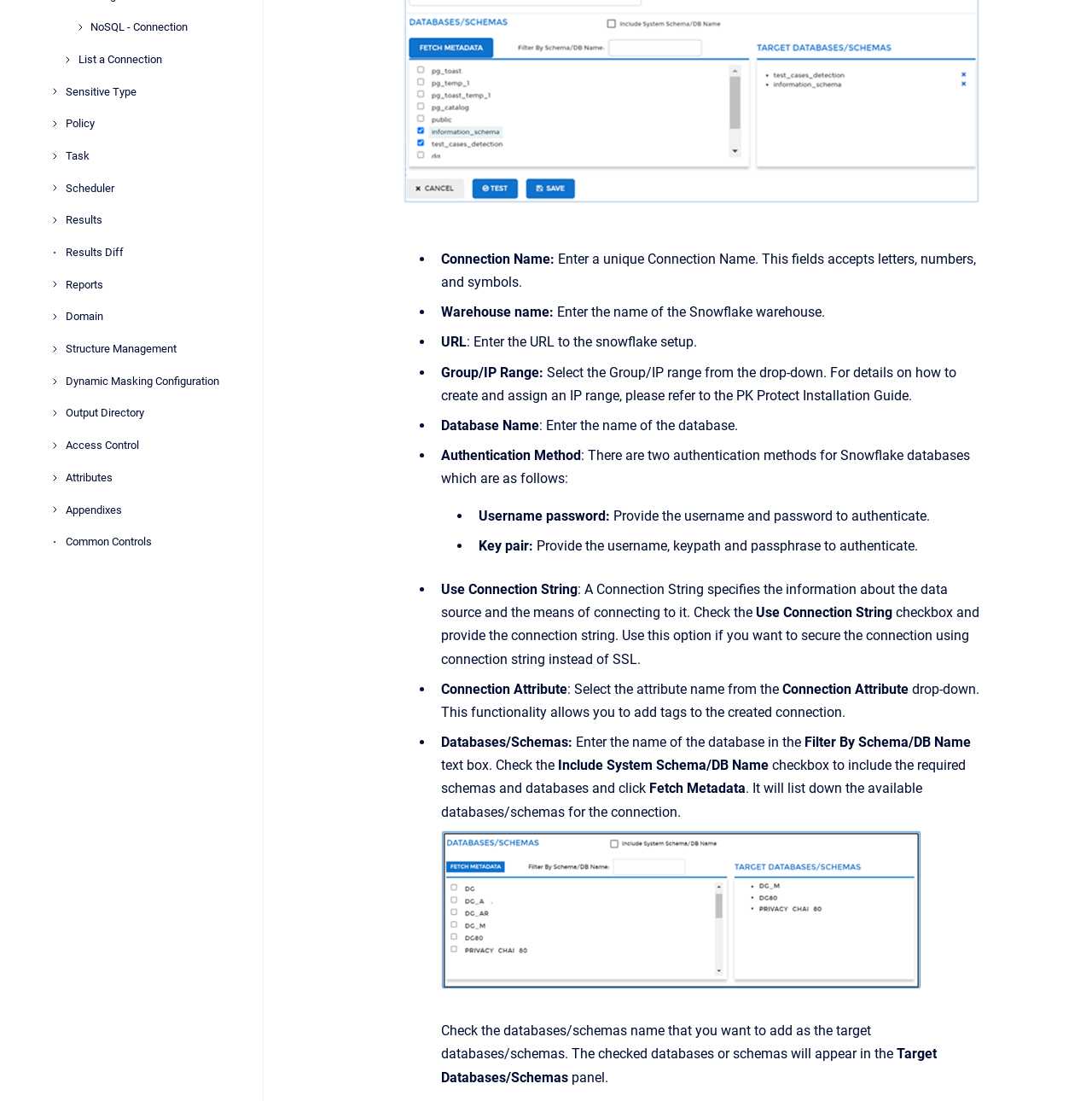Using the description "DMCA", locate and provide the bounding box of the UI element.

None